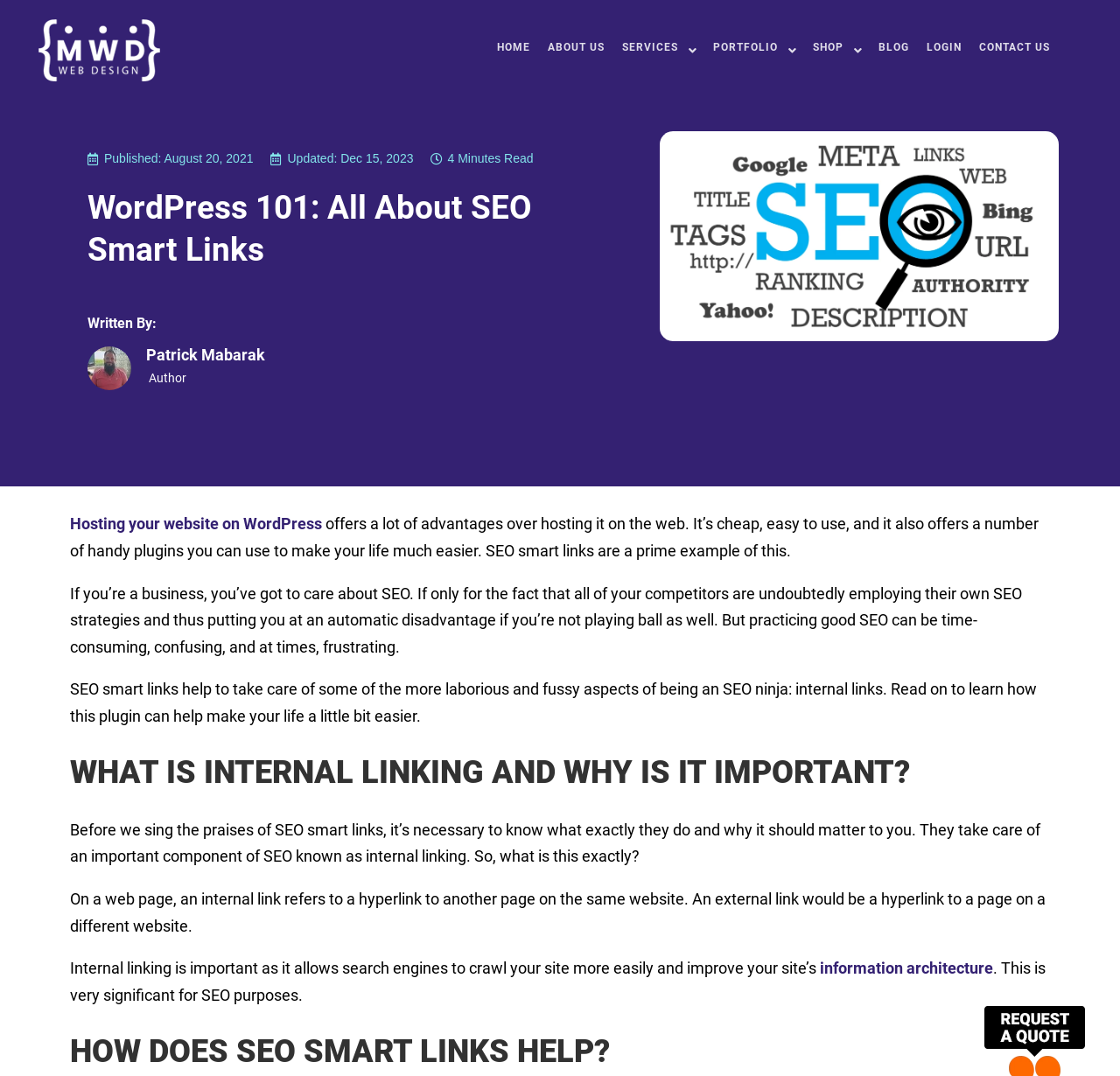Find the bounding box coordinates of the area that needs to be clicked in order to achieve the following instruction: "Click on the 'HOME' link". The coordinates should be specified as four float numbers between 0 and 1, i.e., [left, top, right, bottom].

[0.436, 0.038, 0.481, 0.049]